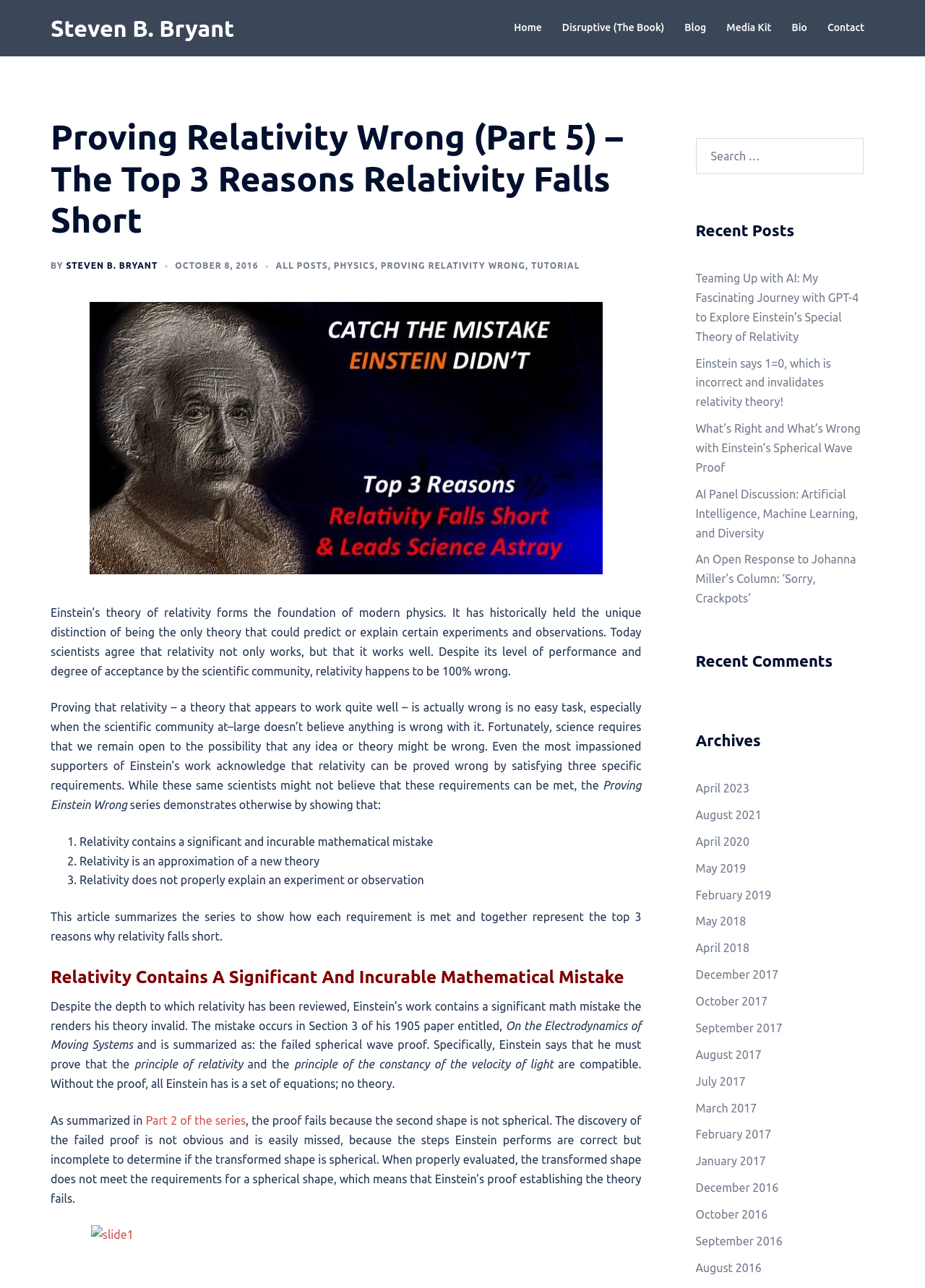Given the element description Steven B. Bryant, predict the bounding box coordinates for the UI element in the webpage screenshot. The format should be (top-left x, top-left y, bottom-right x, bottom-right y), and the values should be between 0 and 1.

[0.071, 0.202, 0.171, 0.21]